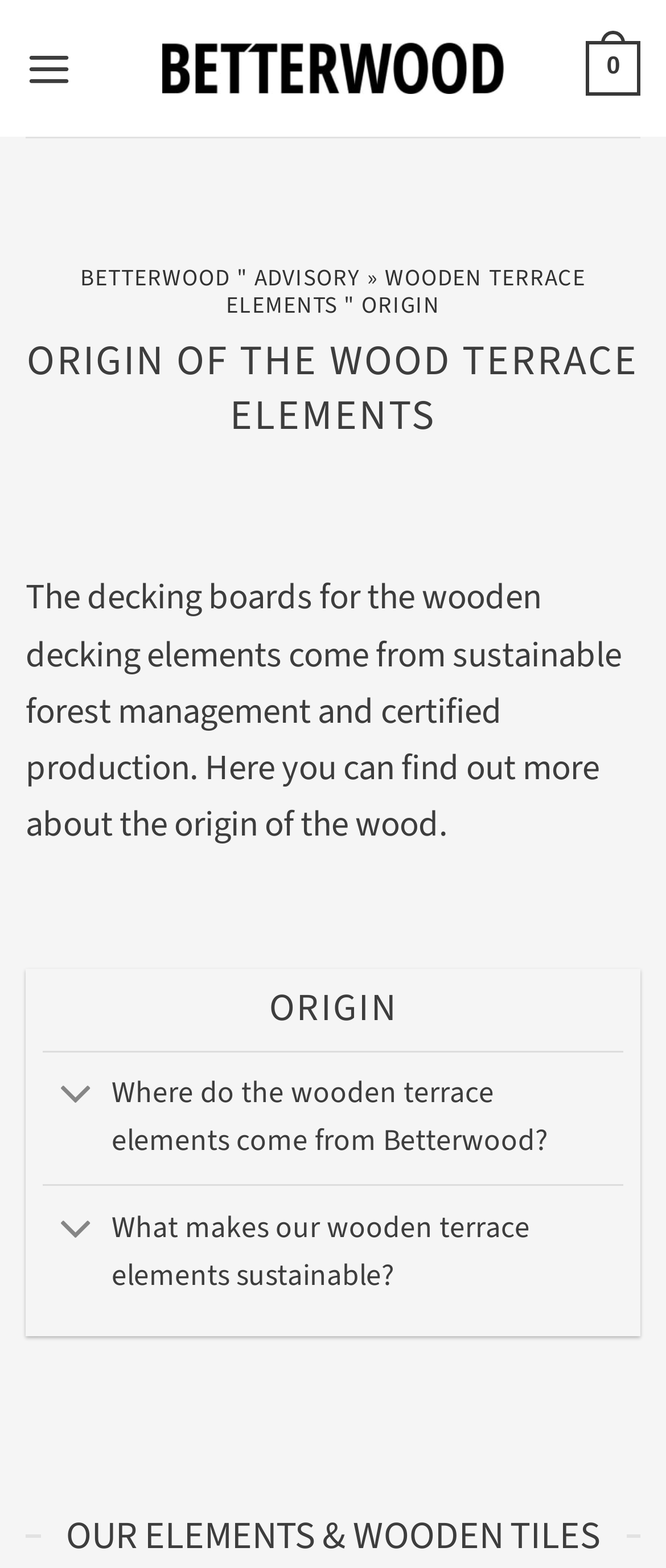Provide a brief response to the question below using one word or phrase:
What is the purpose of the buttons with the text 'Umschalten'?

To expand or collapse accordion content